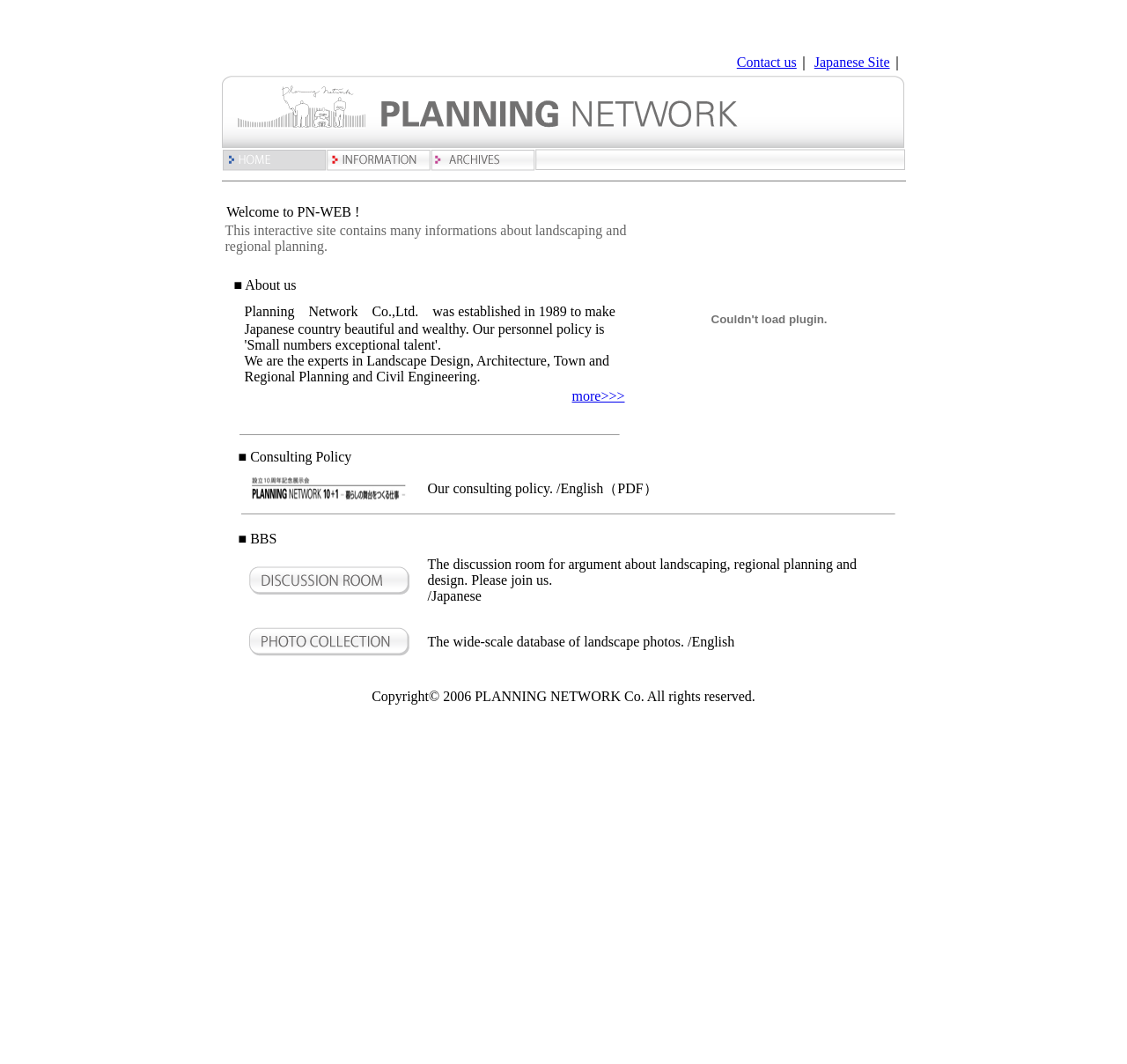What is the language of the 'CONSULTING POLICY' PDF?
Based on the image, provide your answer in one word or phrase.

English